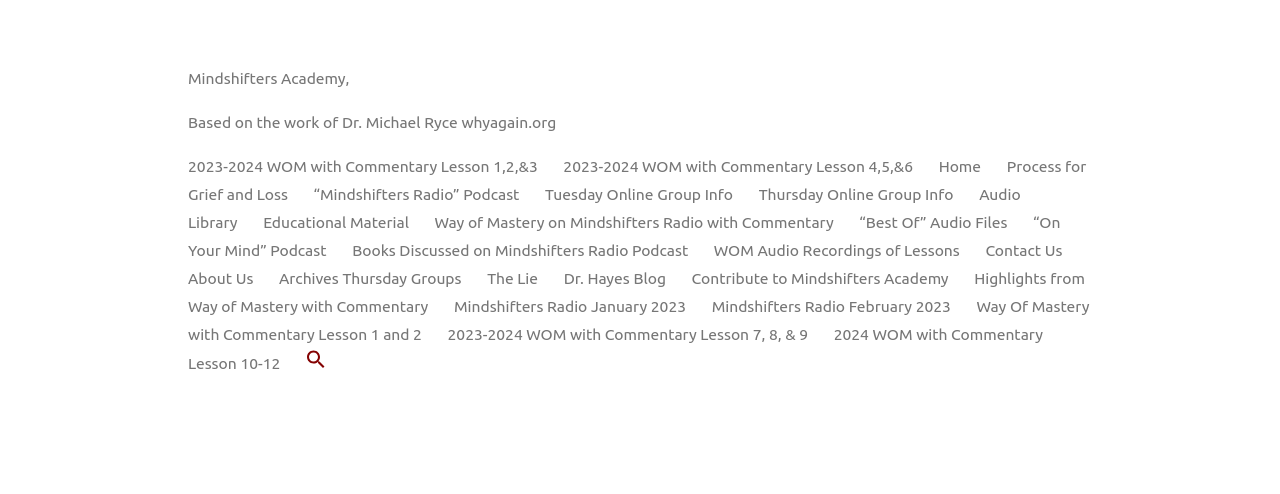Please identify the bounding box coordinates of the clickable element to fulfill the following instruction: "Visit the 'Home' page". The coordinates should be four float numbers between 0 and 1, i.e., [left, top, right, bottom].

[0.733, 0.317, 0.766, 0.353]